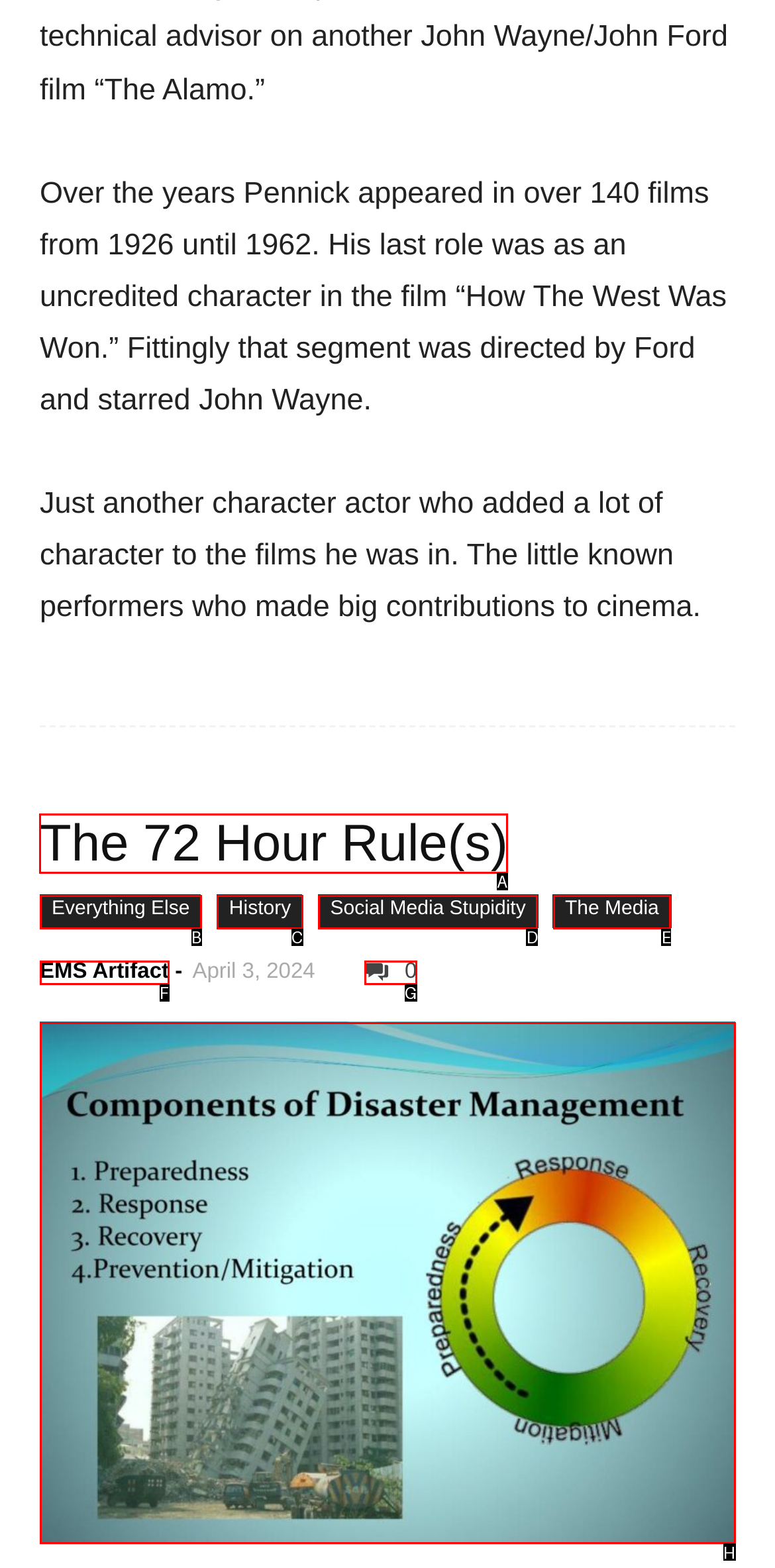Determine which element should be clicked for this task: Click on 'The 72 Hour Rule(s)' link
Answer with the letter of the selected option.

A